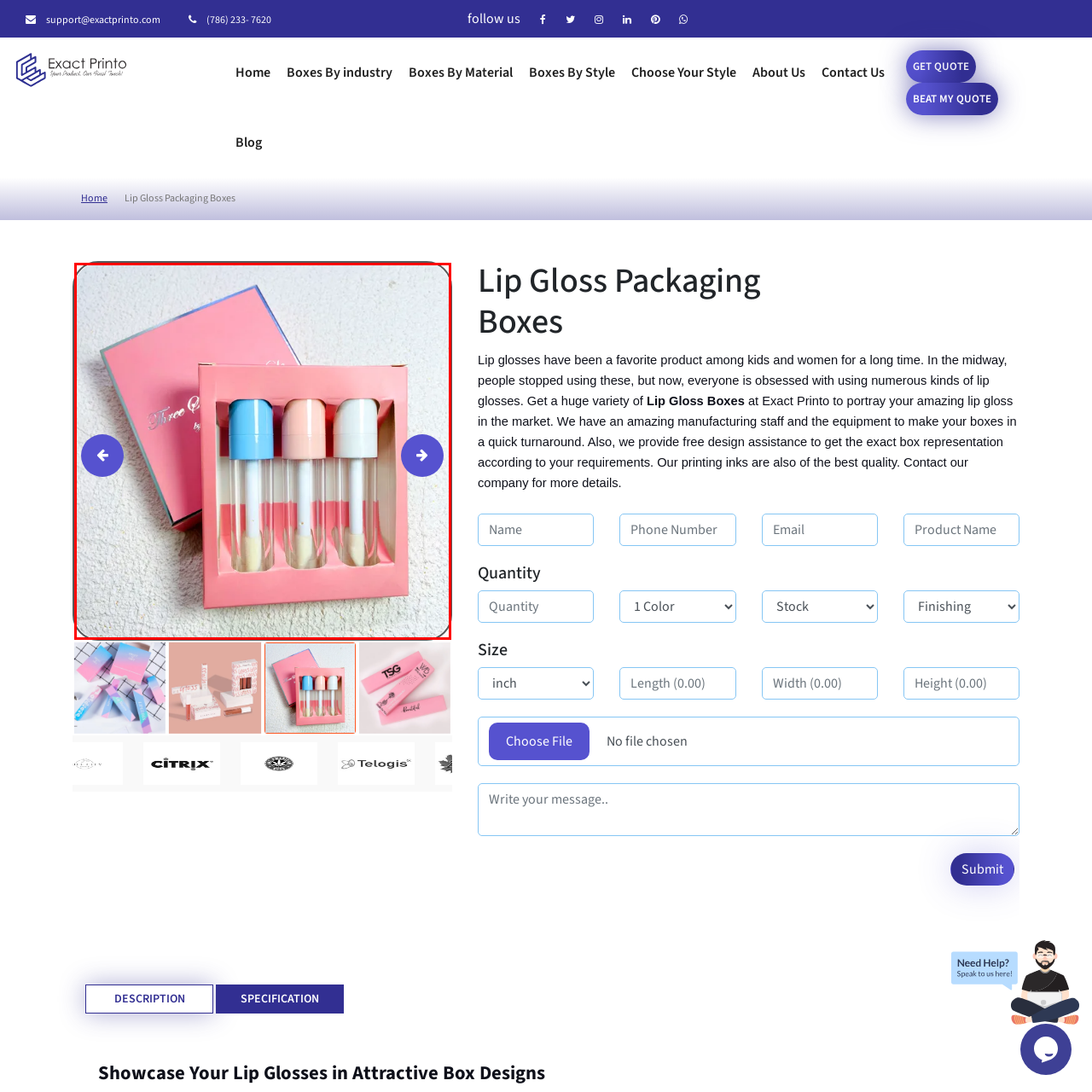Pay attention to the content inside the red bounding box and deliver a detailed answer to the following question based on the image's details: What can be seen through the transparent bodies of the tubes?

The neatly arranged tubes display vibrant caps in blue, pink, and white, which contrast beautifully with the transparent bodies, allowing a glimpse of the glossy contents inside.